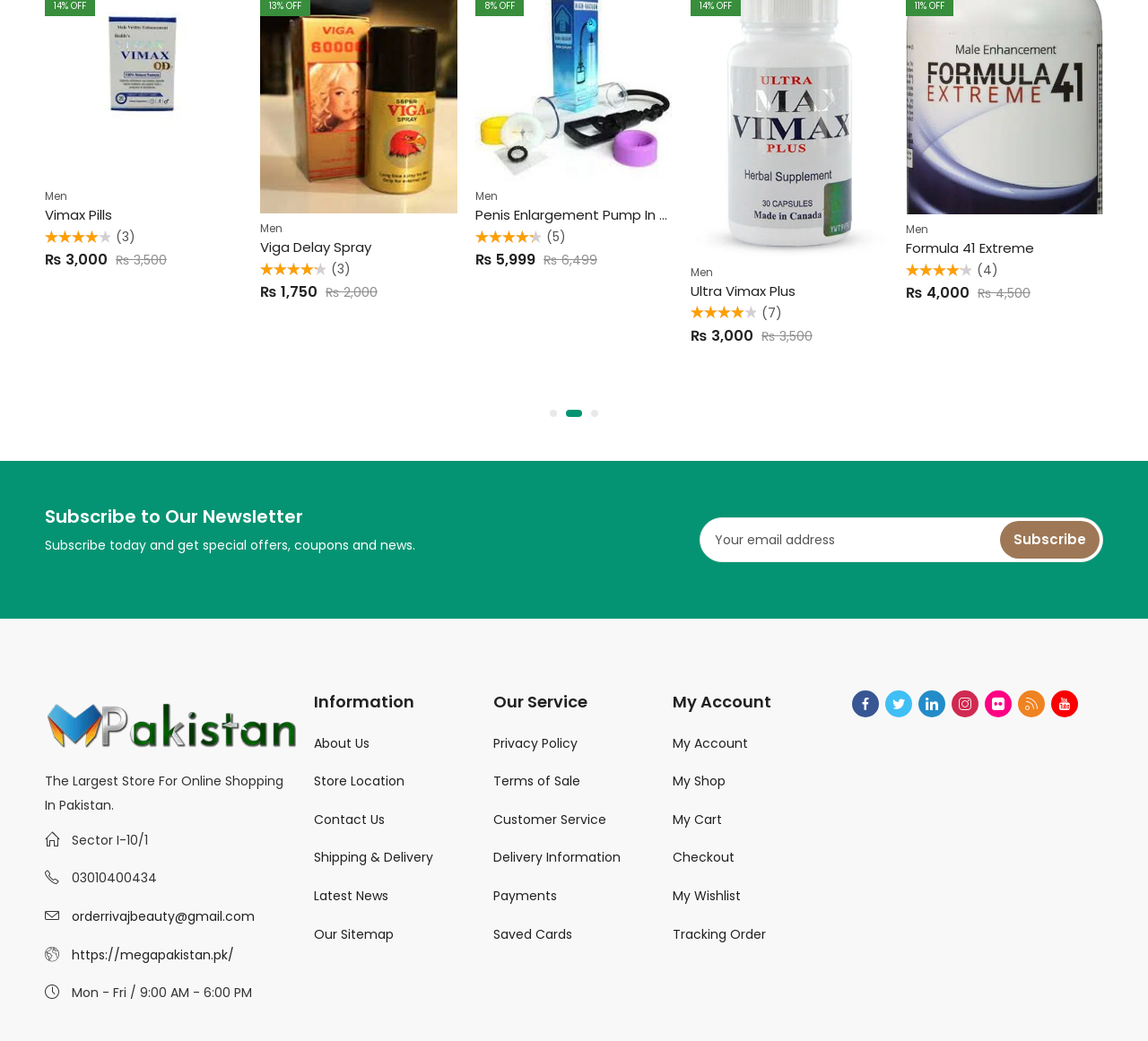Please examine the image and provide a detailed answer to the question: What is the purpose of the textbox?

I found the purpose of the textbox by looking at the label 'Your email address' next to the textbox, which suggests that it is used to enter an email address for subscription.